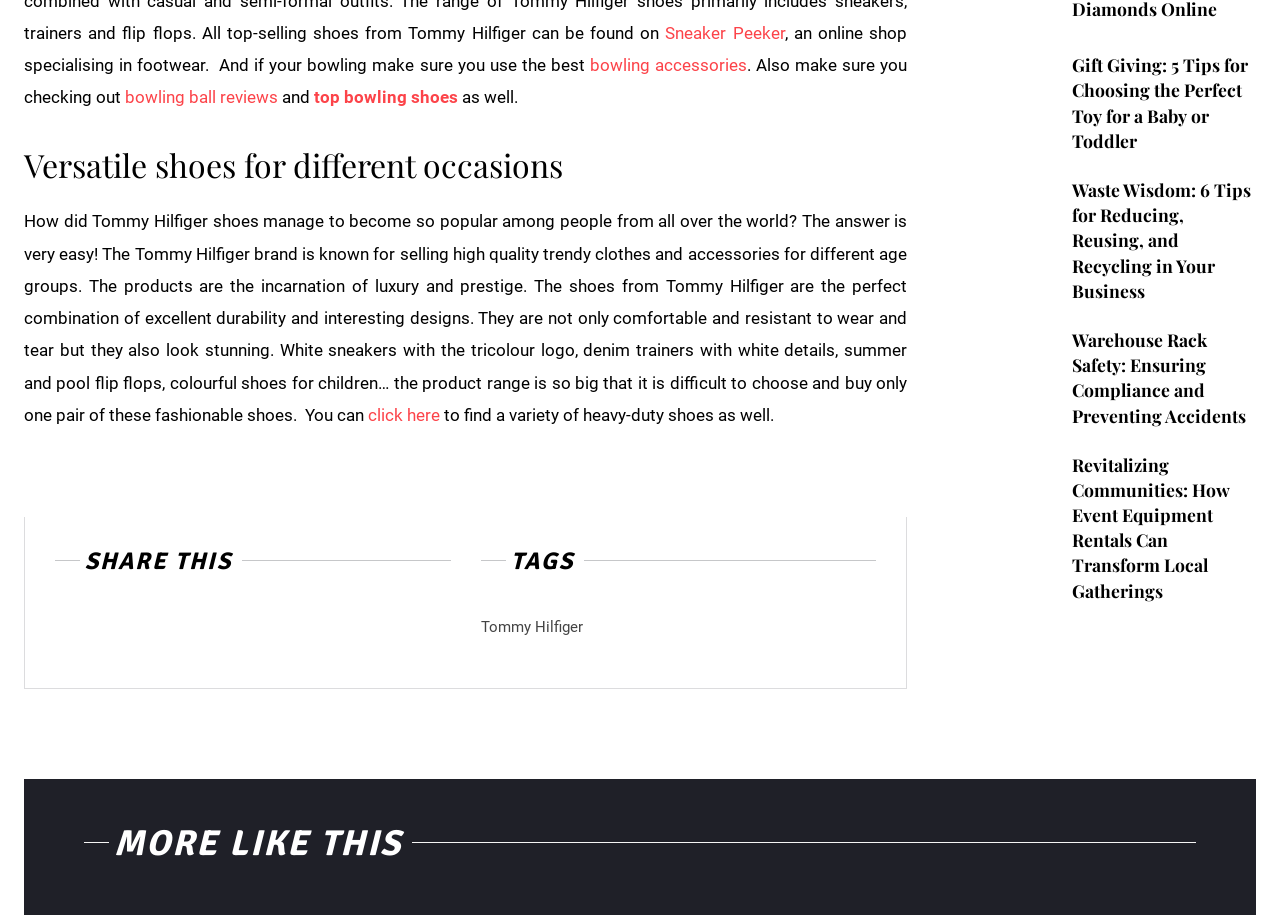Please specify the bounding box coordinates of the region to click in order to perform the following instruction: "Click on Sneaker Peeker".

[0.52, 0.025, 0.613, 0.047]